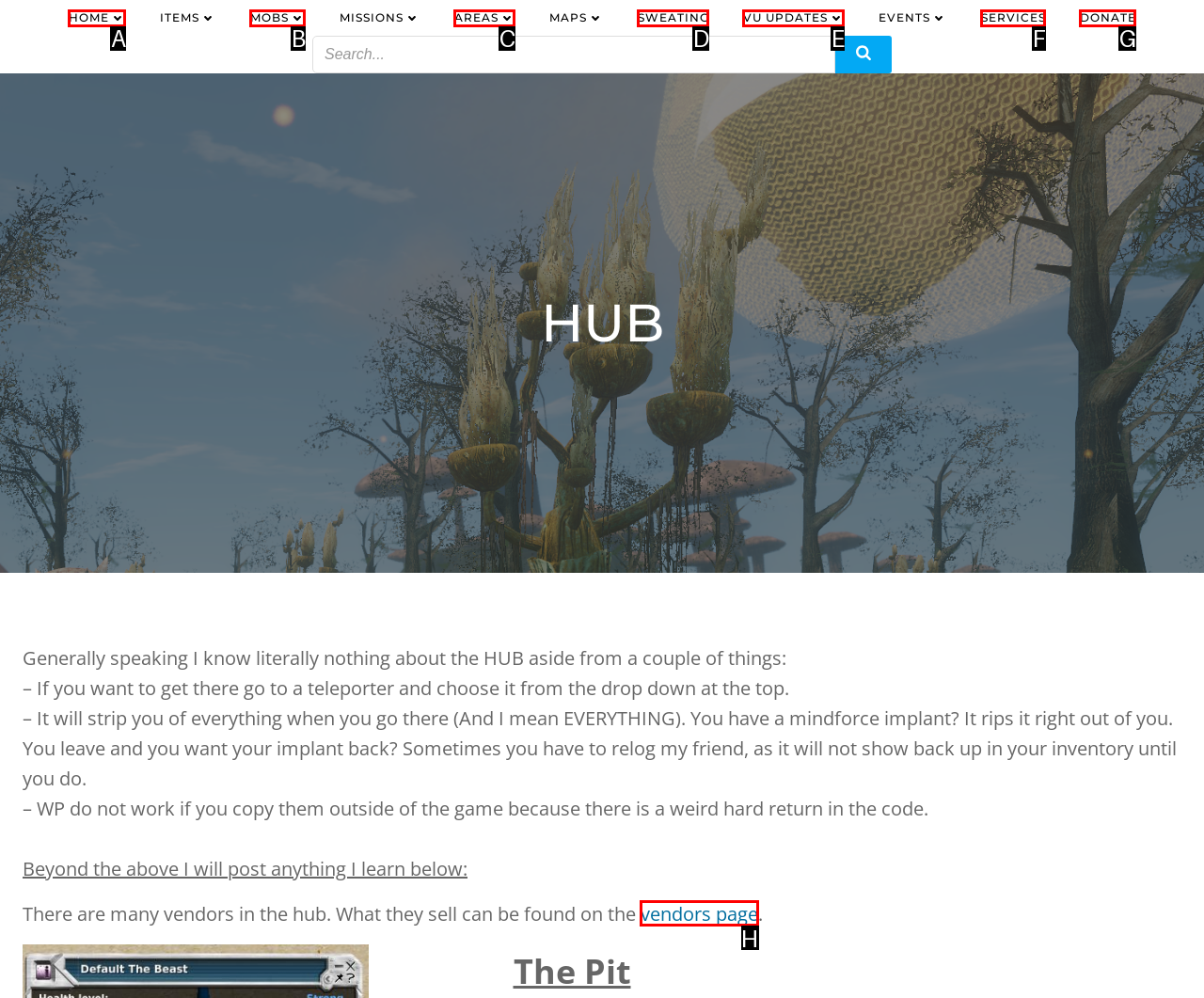Indicate which lettered UI element to click to fulfill the following task: Check vendors page
Provide the letter of the correct option.

H